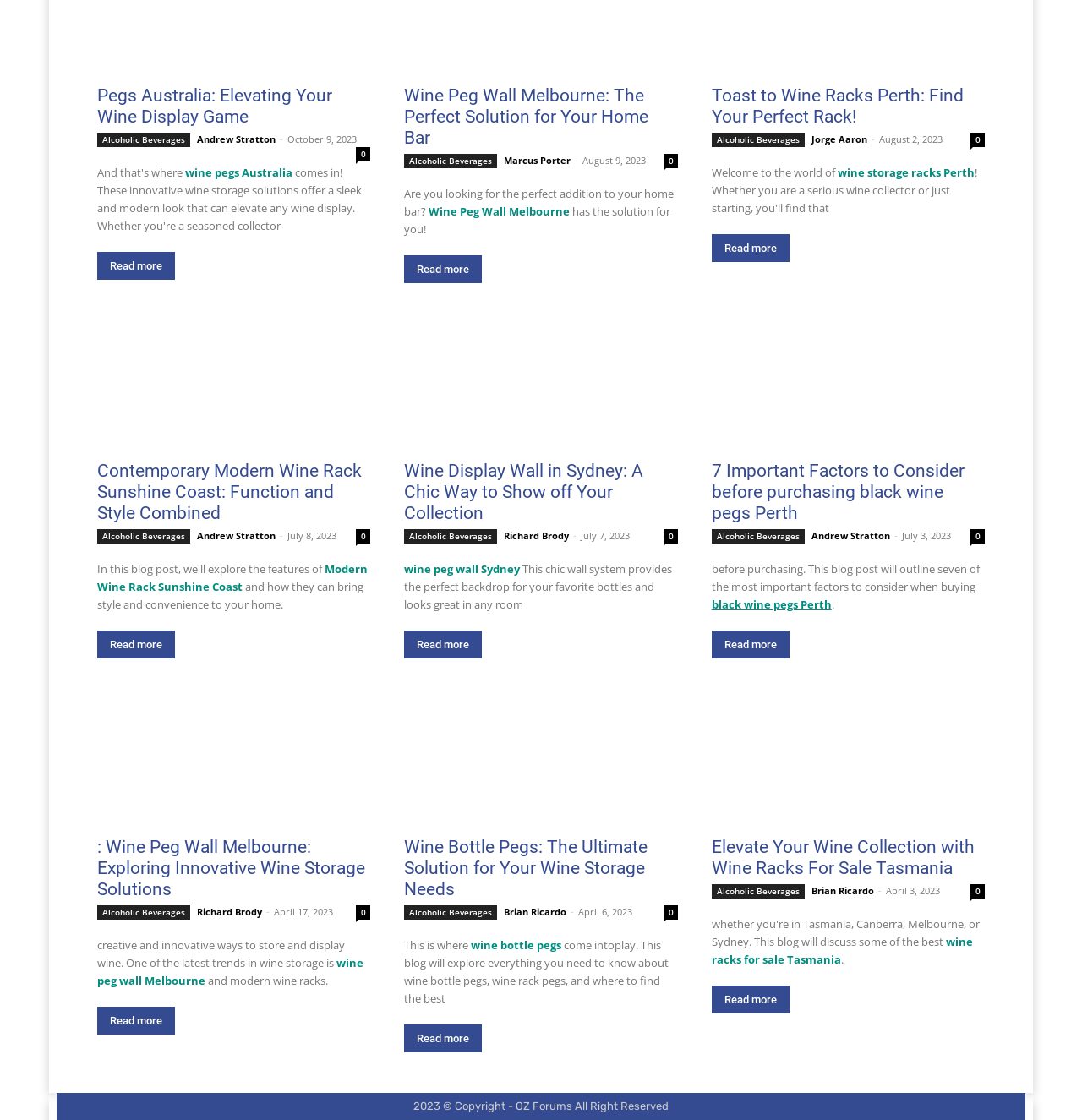Who is the author of the second article?
Give a single word or phrase answer based on the content of the image.

Marcus Porter